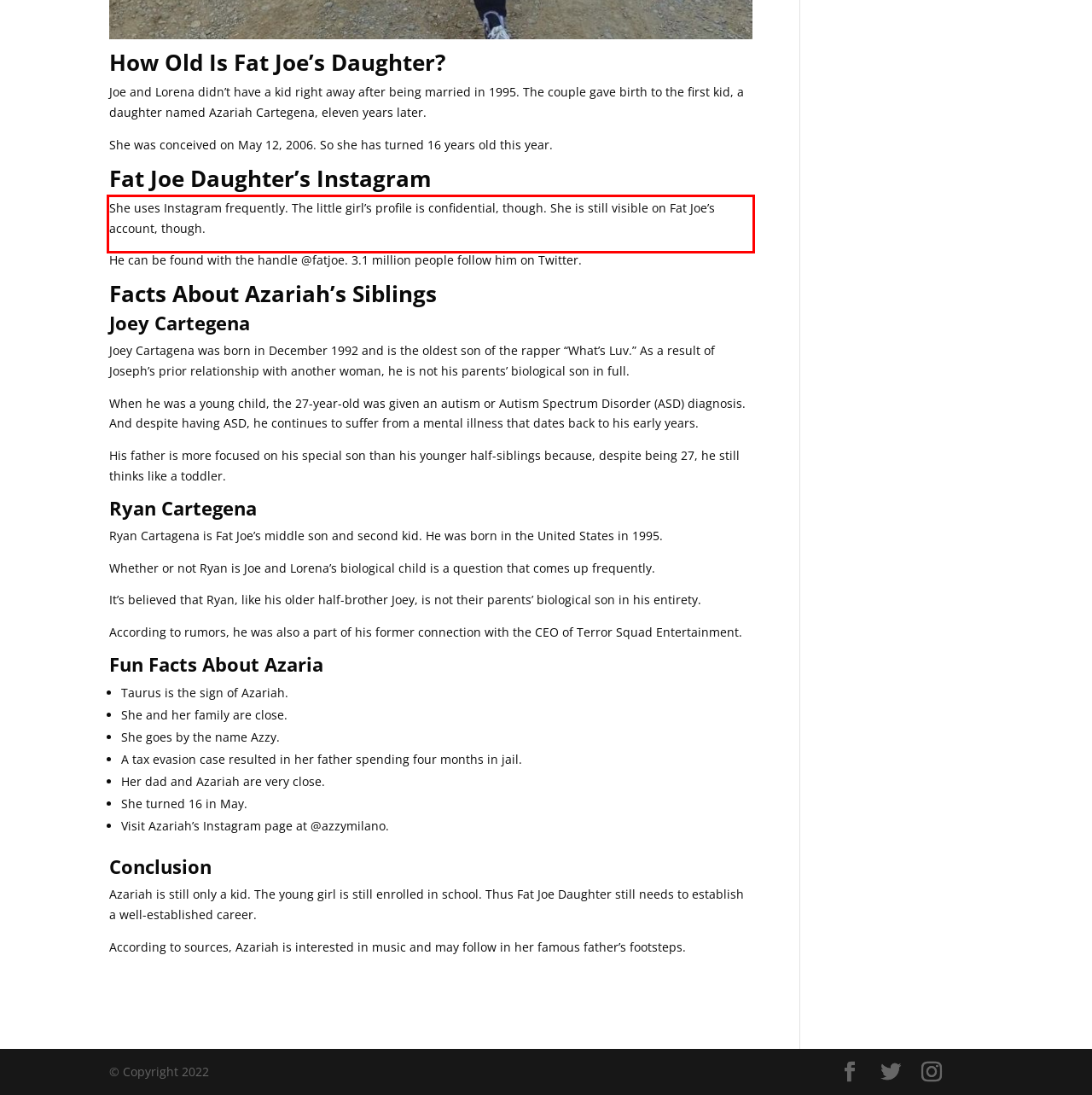Given the screenshot of a webpage, identify the red rectangle bounding box and recognize the text content inside it, generating the extracted text.

She uses Instagram frequently. The little girl’s profile is confidential, though. She is still visible on Fat Joe’s account, though.